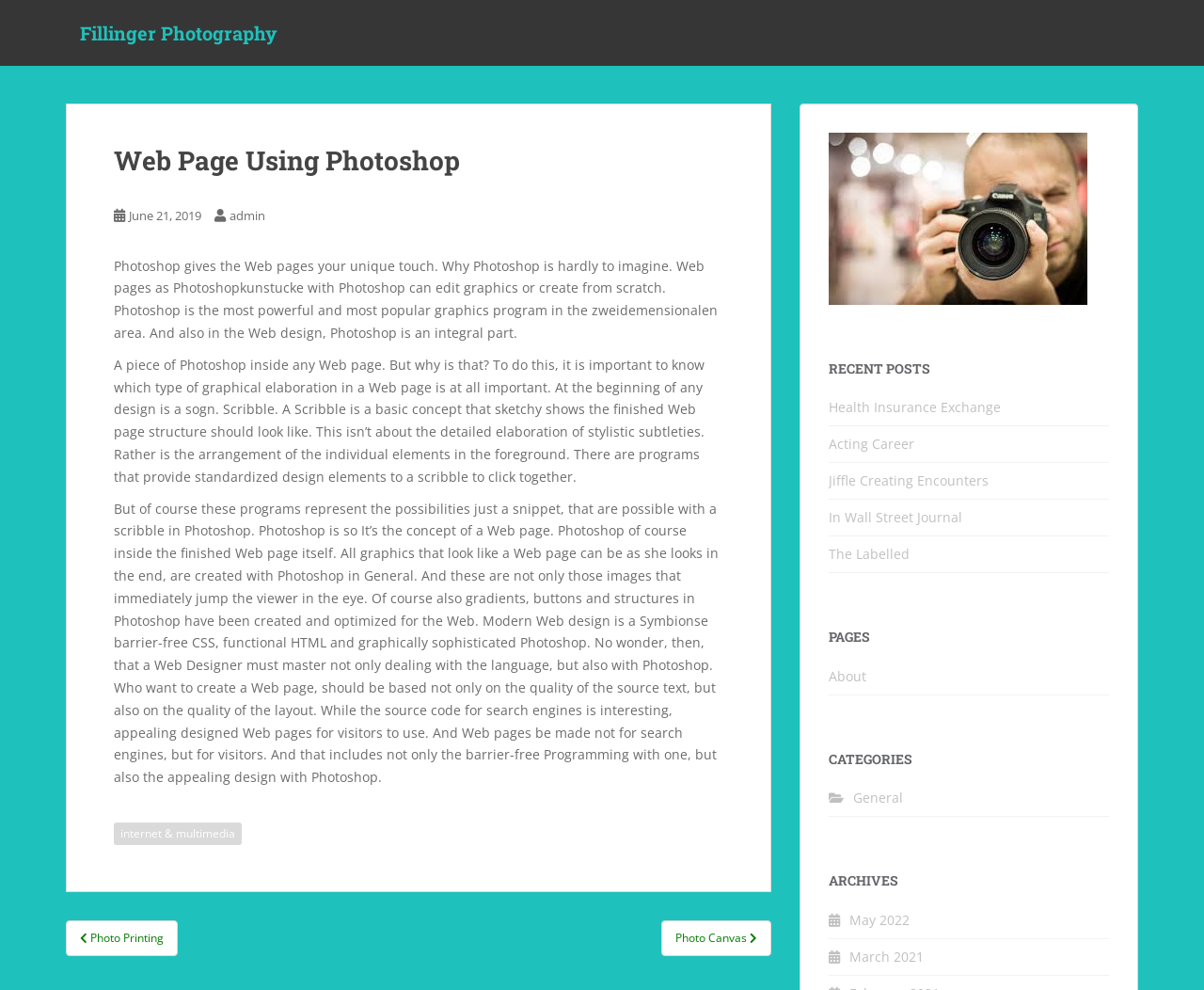Refer to the image and provide an in-depth answer to the question: 
What type of graphics can be created with Photoshop?

The webpage mentions that Photoshop can be used to create various graphics, including images, gradients, buttons, and structures, which can be used to enhance the design of a web page.